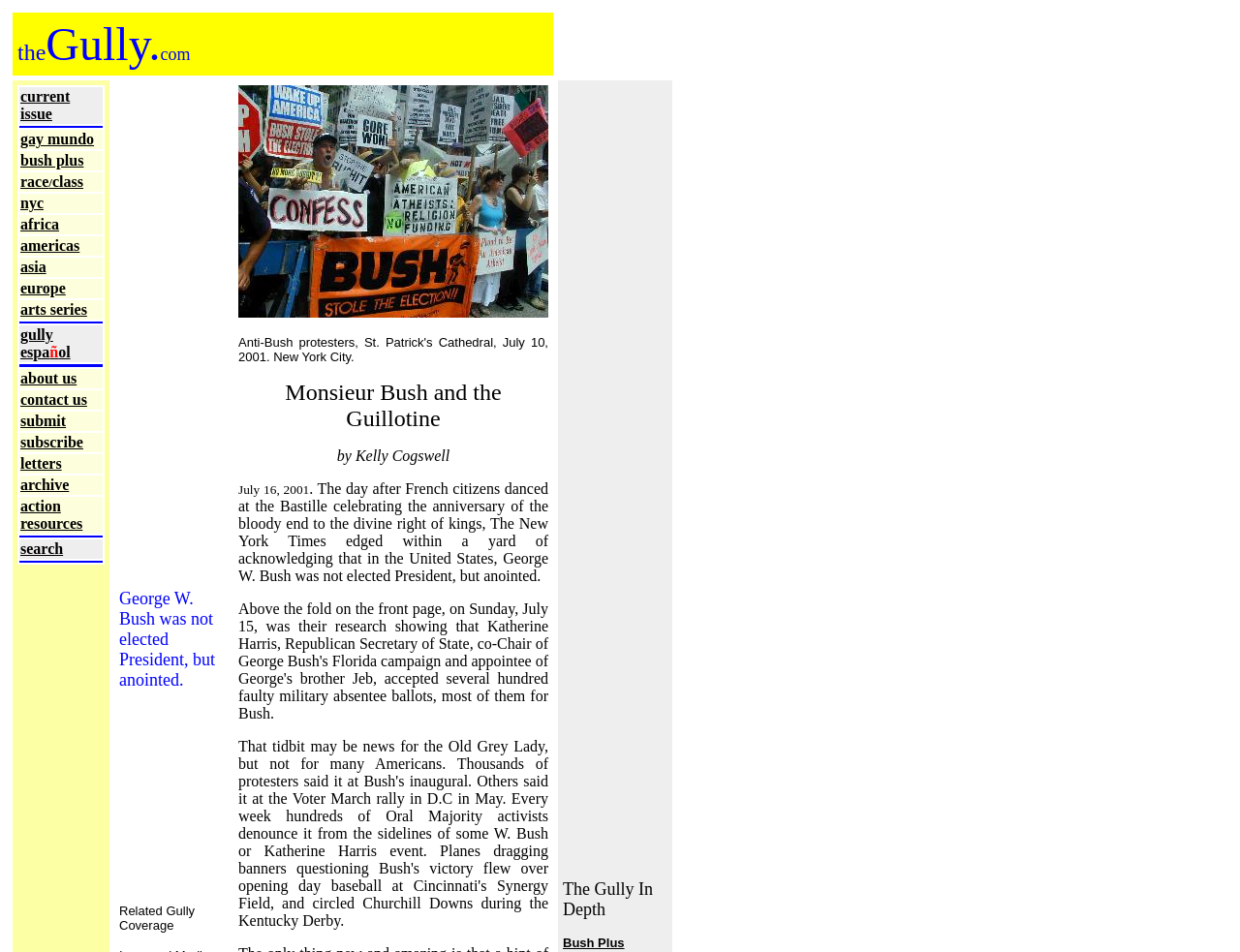Highlight the bounding box coordinates of the element that should be clicked to carry out the following instruction: "click current issue". The coordinates must be given as four float numbers ranging from 0 to 1, i.e., [left, top, right, bottom].

[0.016, 0.093, 0.056, 0.128]